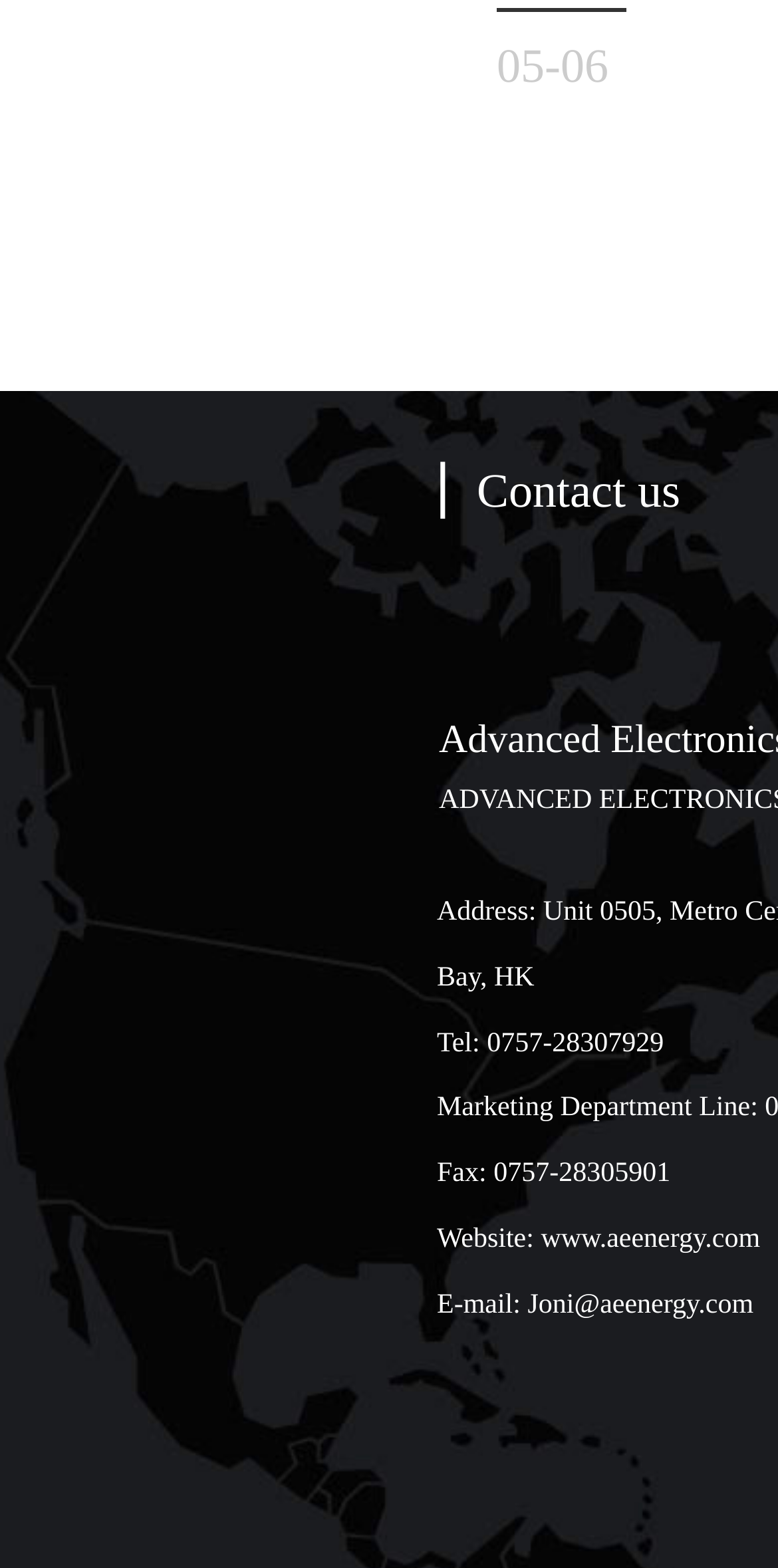Please give a short response to the question using one word or a phrase:
What is the email address?

Joni@aeenergy.com